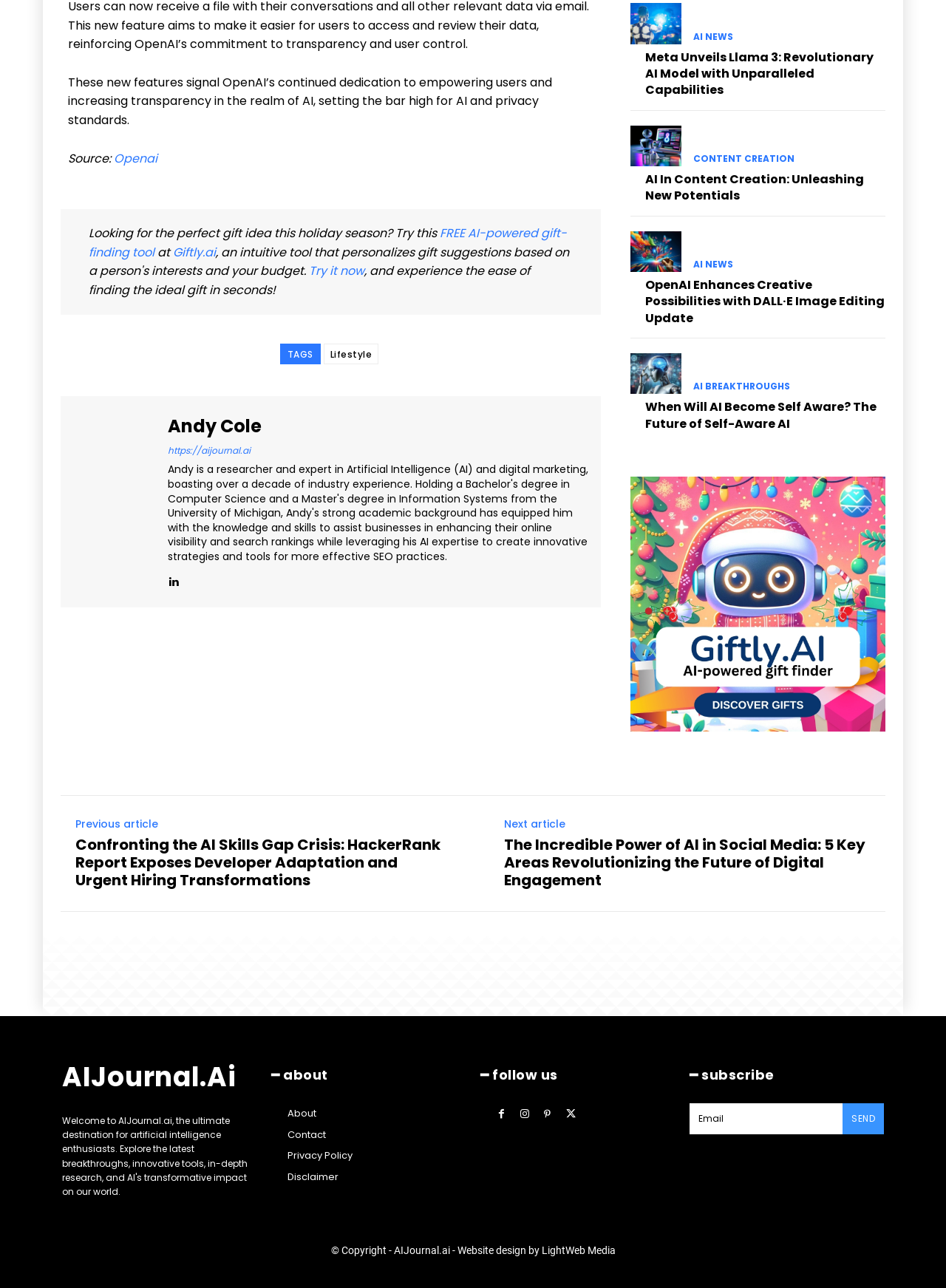Identify the bounding box coordinates for the UI element mentioned here: "FREE AI-powered gift-finding tool". Provide the coordinates as four float values between 0 and 1, i.e., [left, top, right, bottom].

[0.094, 0.175, 0.599, 0.202]